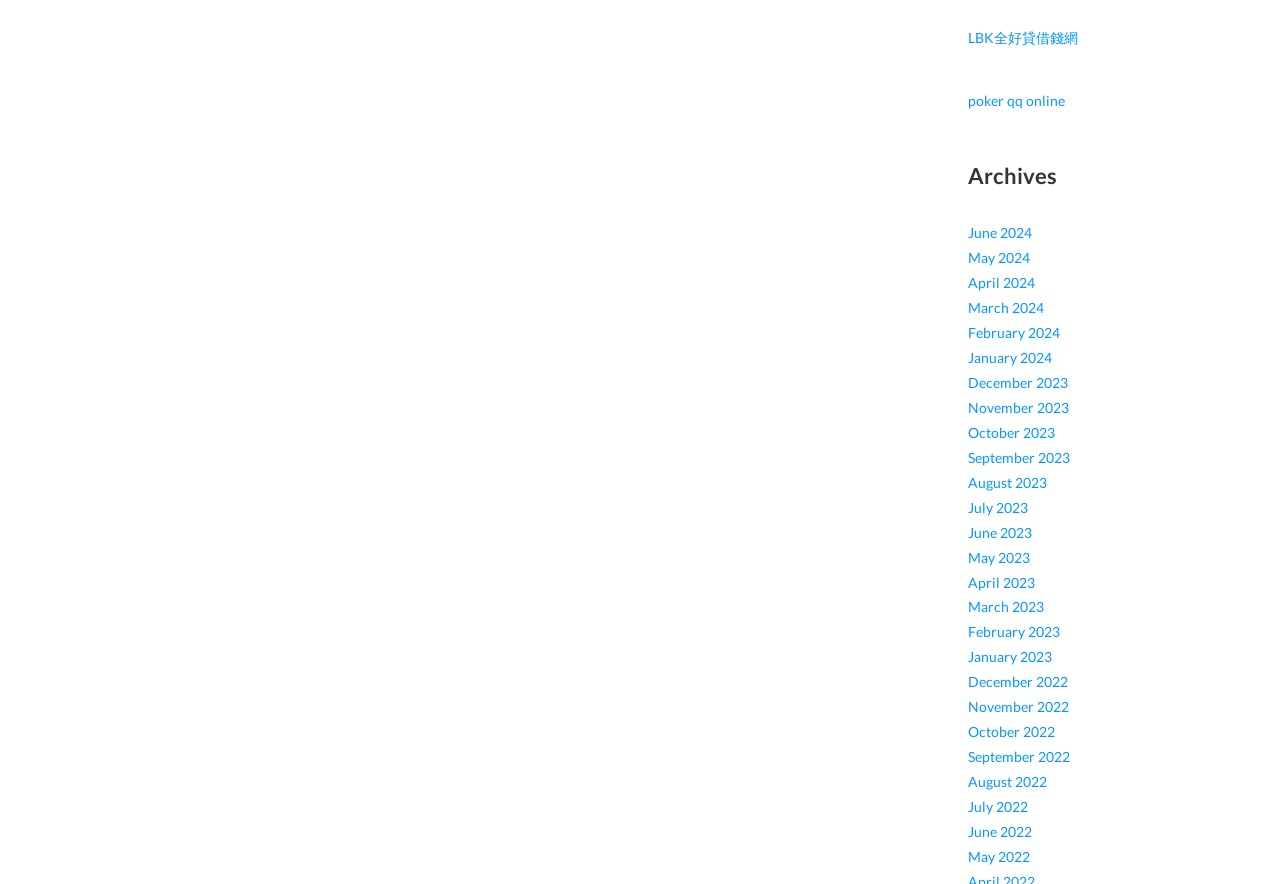What is the purpose of the links on the right side? Analyze the screenshot and reply with just one word or a short phrase.

To access past archives